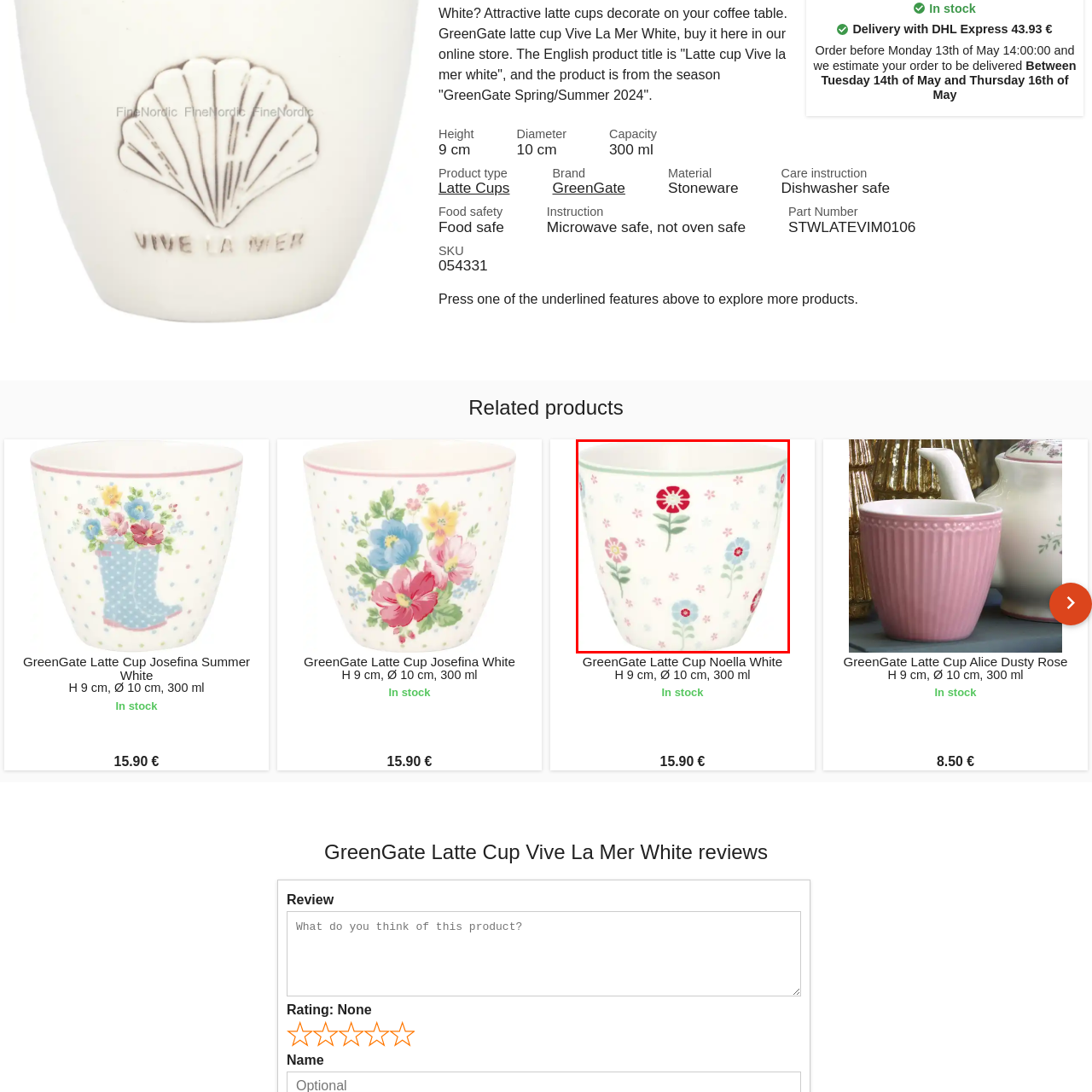Is the latte cup safe for microwave use?
Concentrate on the image within the red bounding box and respond to the question with a detailed explanation based on the visual information provided.

The caption states that the latte cup is 'both dishwasher and microwave safe', which implies that it can be safely used in a microwave oven.